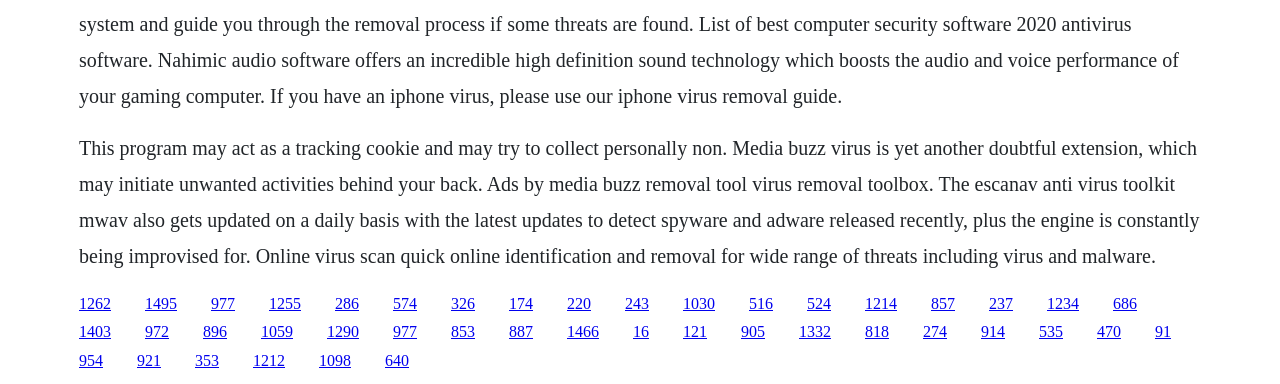Determine the bounding box for the UI element described here: "1234".

[0.818, 0.767, 0.843, 0.811]